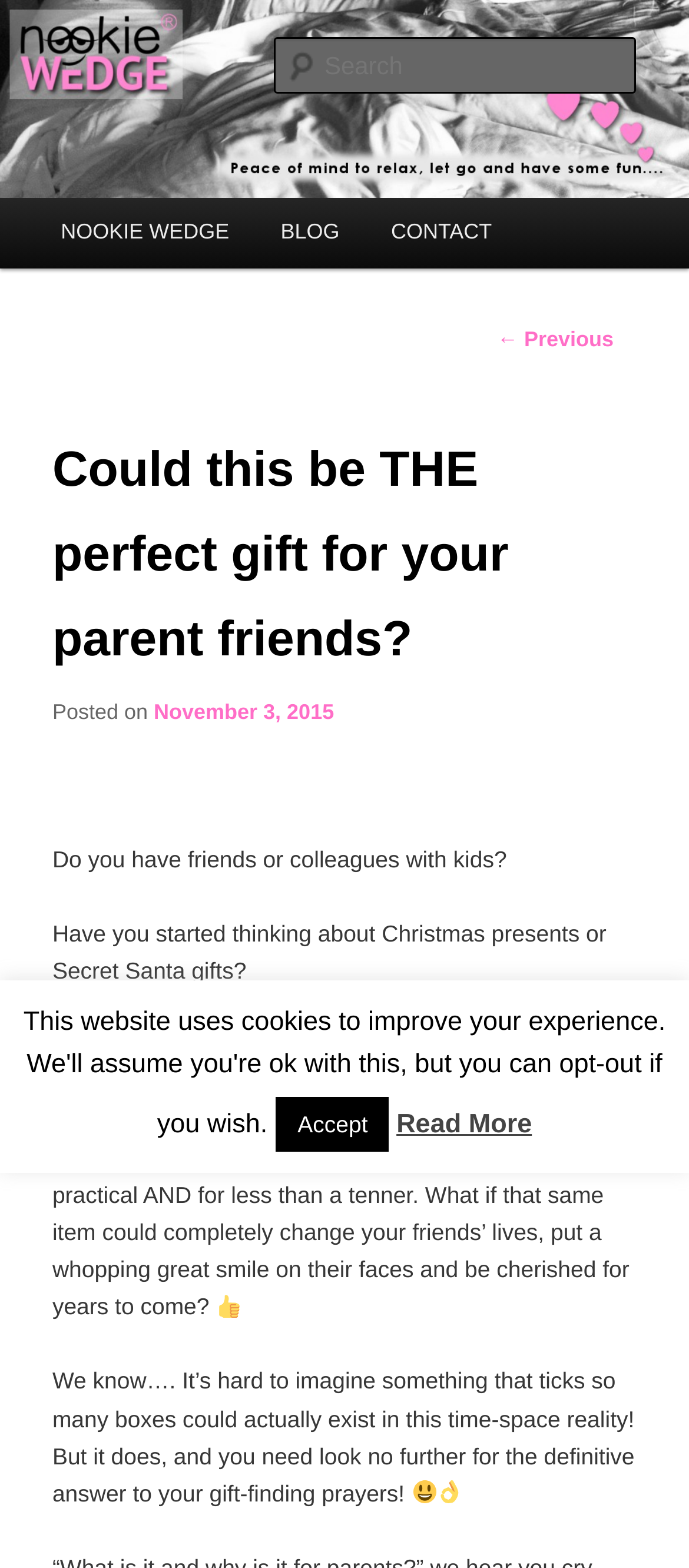Identify the bounding box coordinates of the area that should be clicked in order to complete the given instruction: "Go to Nookie Wedge homepage". The bounding box coordinates should be four float numbers between 0 and 1, i.e., [left, top, right, bottom].

[0.076, 0.082, 0.499, 0.113]